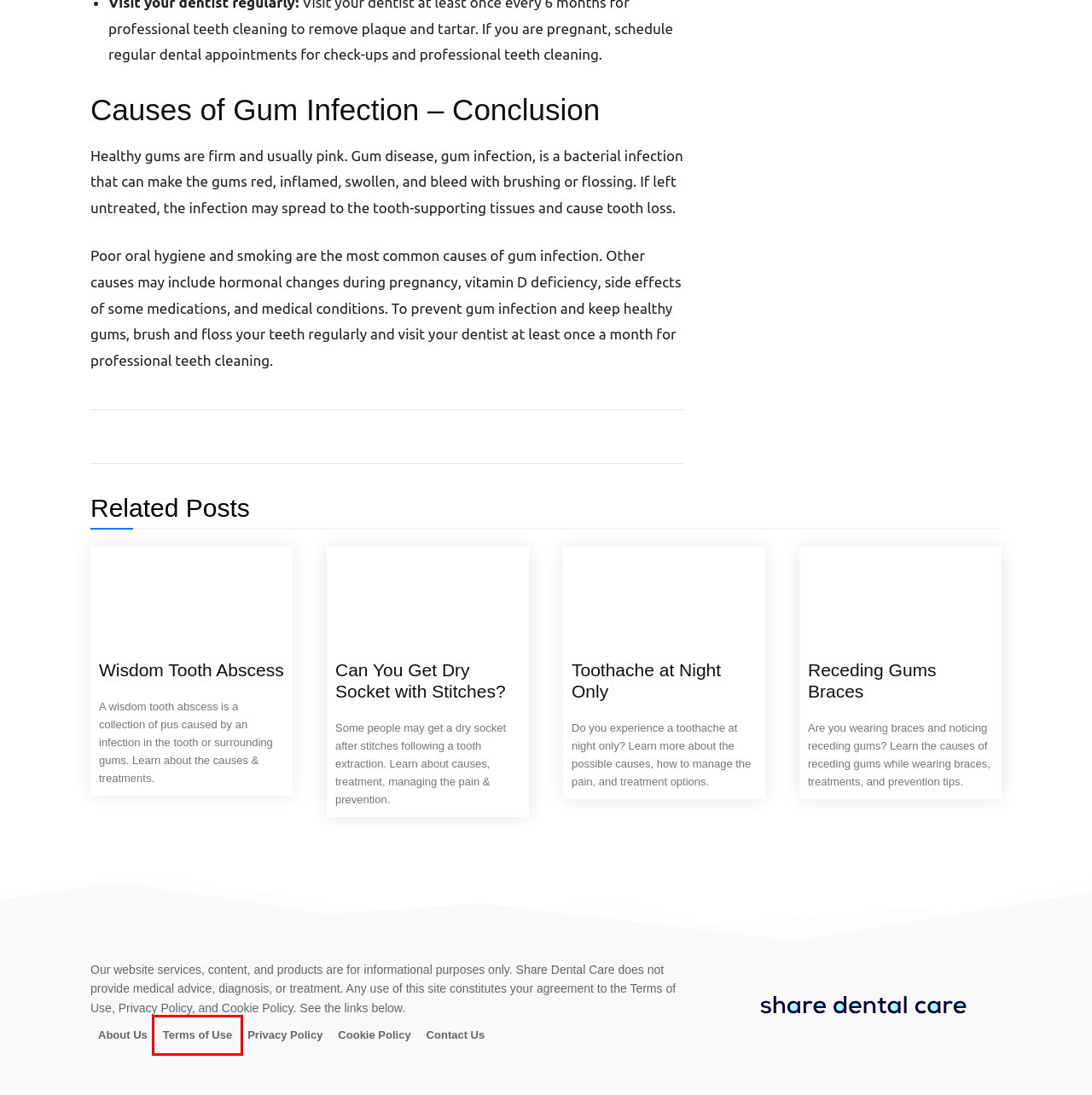Examine the screenshot of a webpage with a red bounding box around an element. Then, select the webpage description that best represents the new page after clicking the highlighted element. Here are the descriptions:
A. About Us - Share Dental Care
B. Receding Gums Braces - Share Dental Care
C. Terms of Use - Share Dental Care
D. Contact Us - Share Dental Care
E. Toothache at Night Only - Share Dental Care
F. Can You Get Dry Socket with Stitches? - Share Dental Care
G. Cookie Policy - Share Dental Care
H. Privacy Policy - Share Dental Care

C